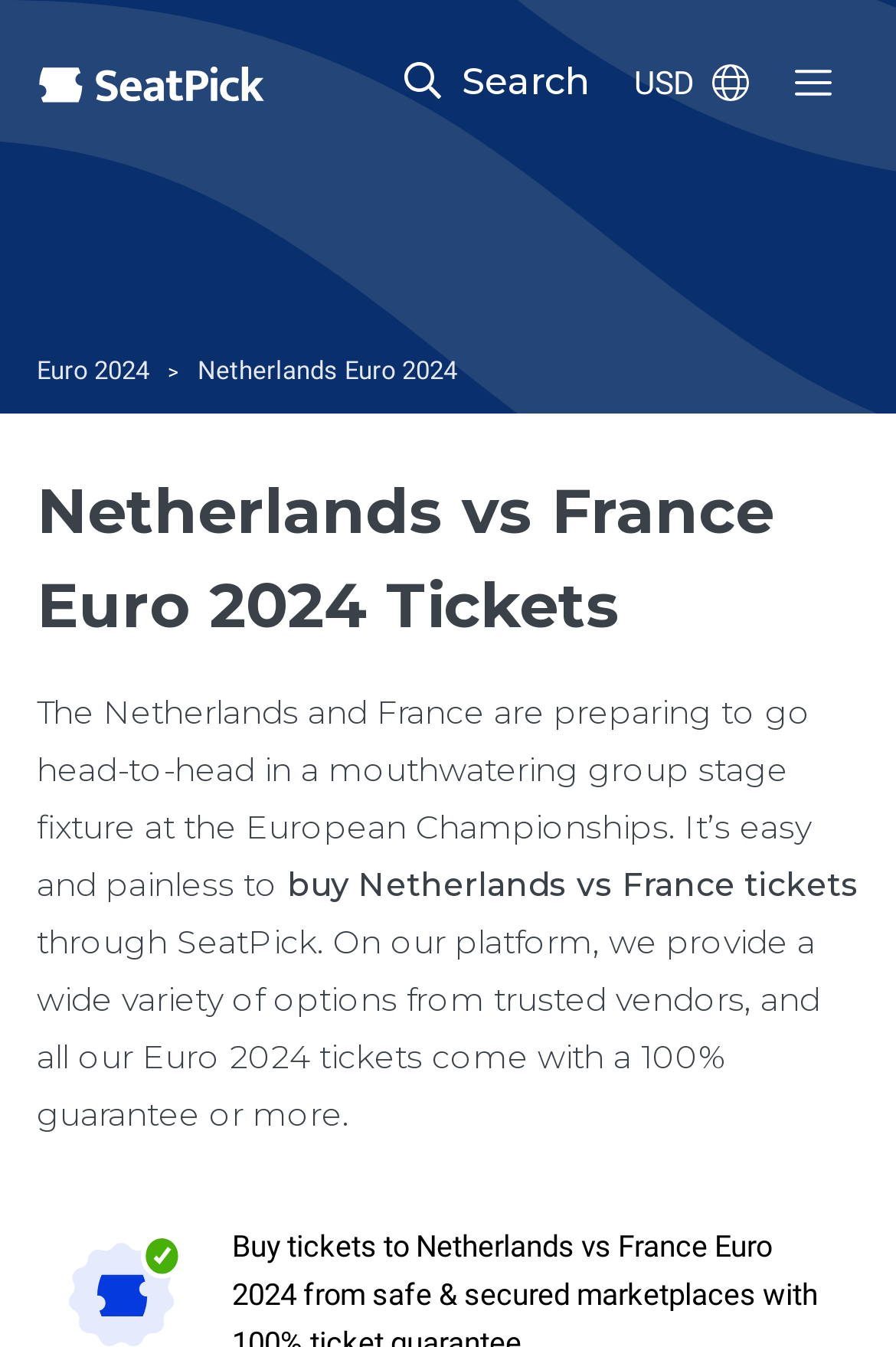Analyze the image and give a detailed response to the question:
What is the purpose of the 'Search' button?

I inferred the purpose of the 'Search' button by its icon and its proximity to the input field, suggesting that it is used to initiate a search for tickets.